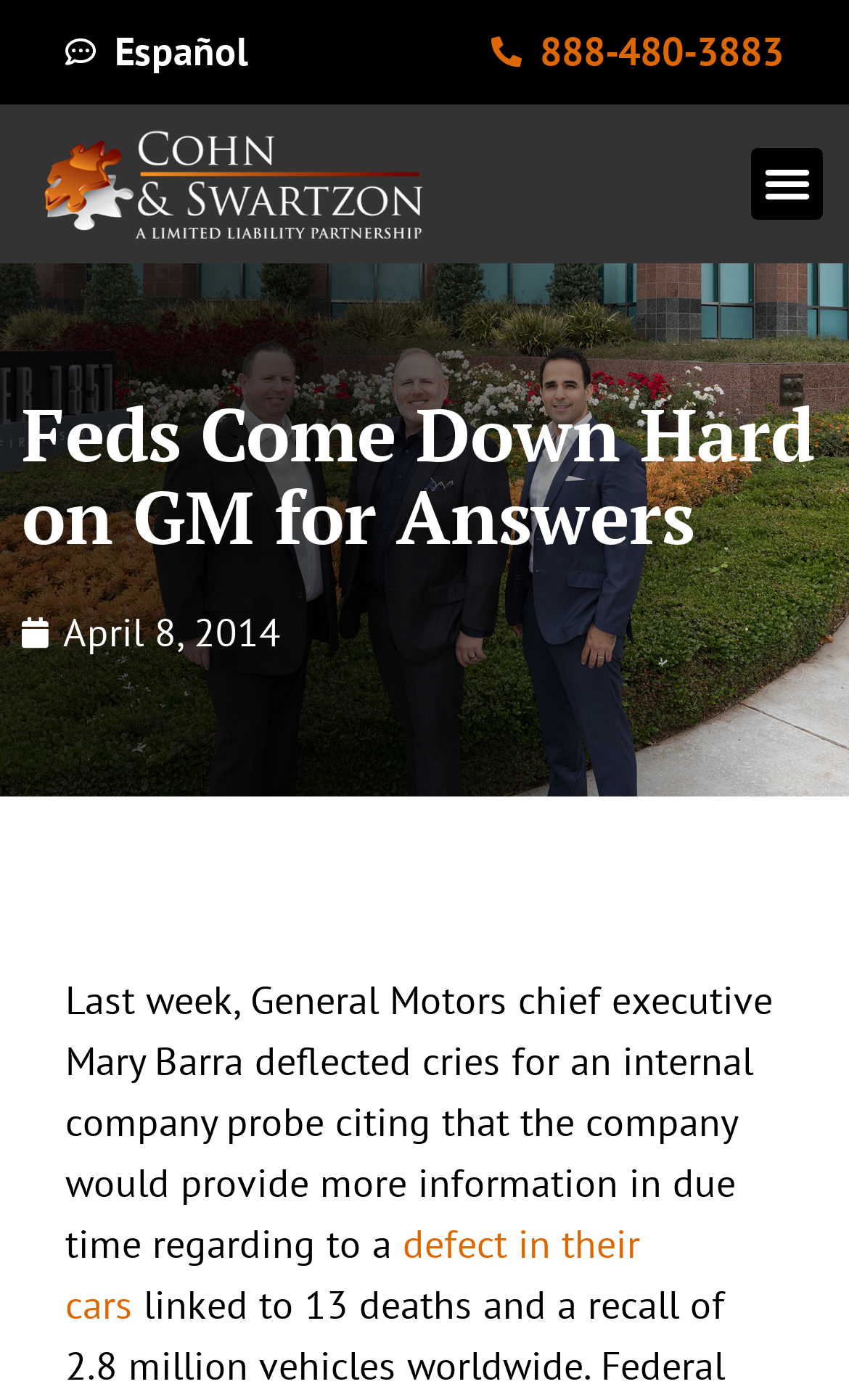What is the phone number on the webpage?
Please look at the screenshot and answer using one word or phrase.

888-480-3883